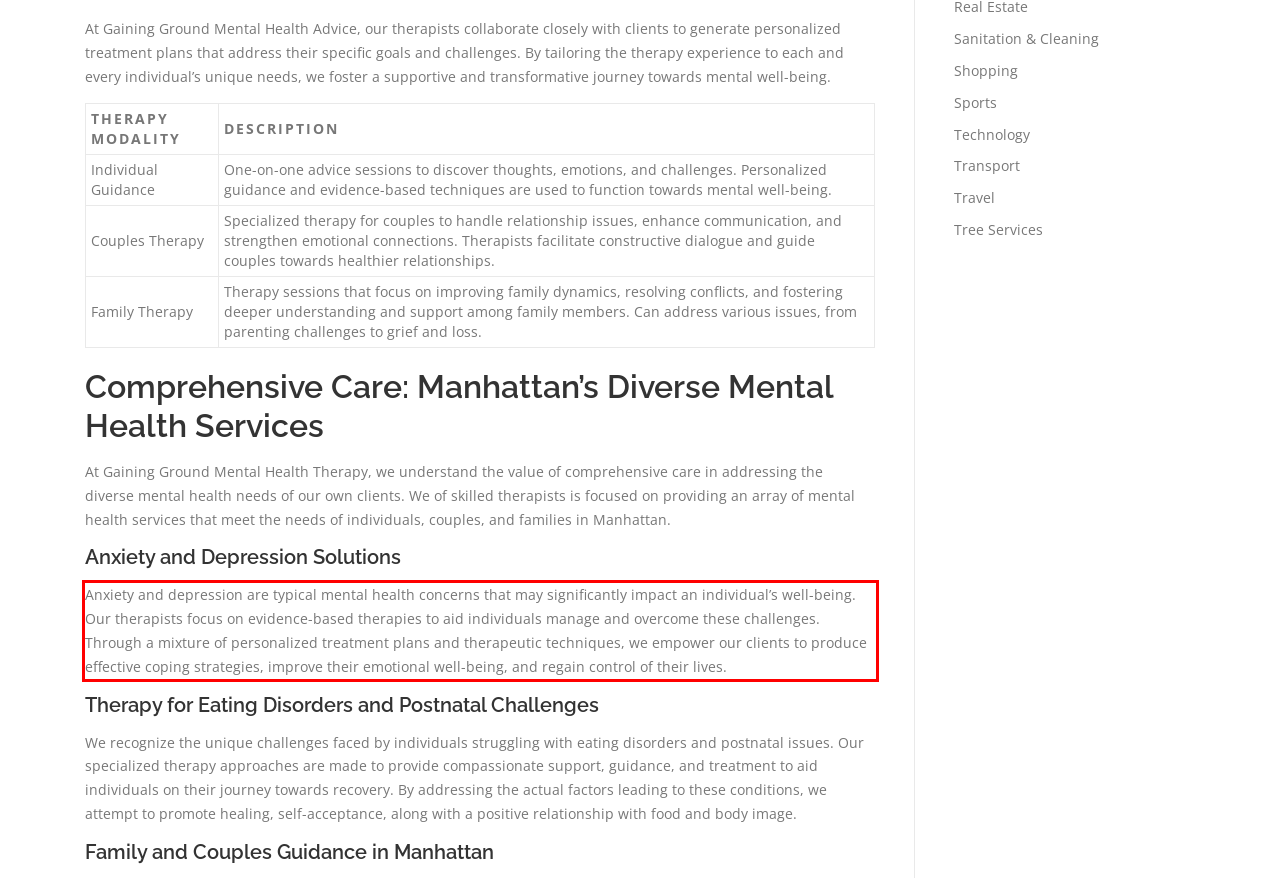Using the provided screenshot of a webpage, recognize the text inside the red rectangle bounding box by performing OCR.

Anxiety and depression are typical mental health concerns that may significantly impact an individual’s well-being. Our therapists focus on evidence-based therapies to aid individuals manage and overcome these challenges. Through a mixture of personalized treatment plans and therapeutic techniques, we empower our clients to produce effective coping strategies, improve their emotional well-being, and regain control of their lives.